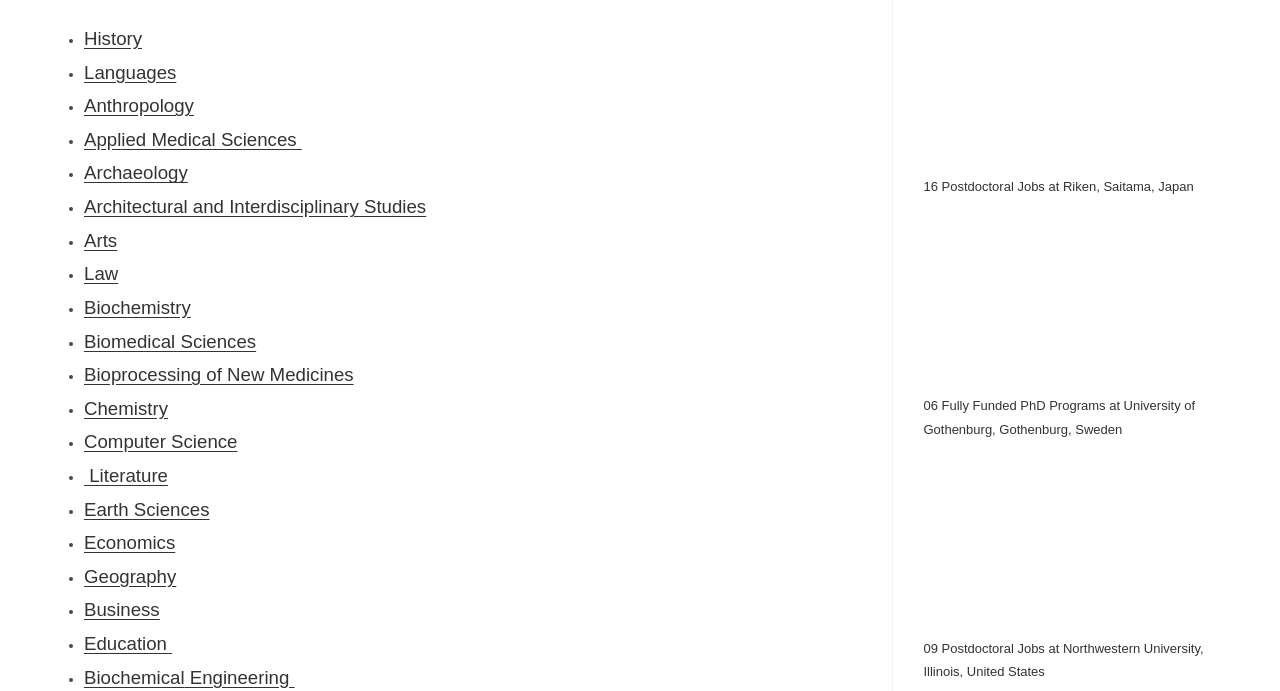Using the element description Business, predict the bounding box coordinates for the UI element. Provide the coordinates in (top-left x, top-left y, bottom-right x, bottom-right y) format with values ranging from 0 to 1.

[0.066, 0.867, 0.125, 0.898]